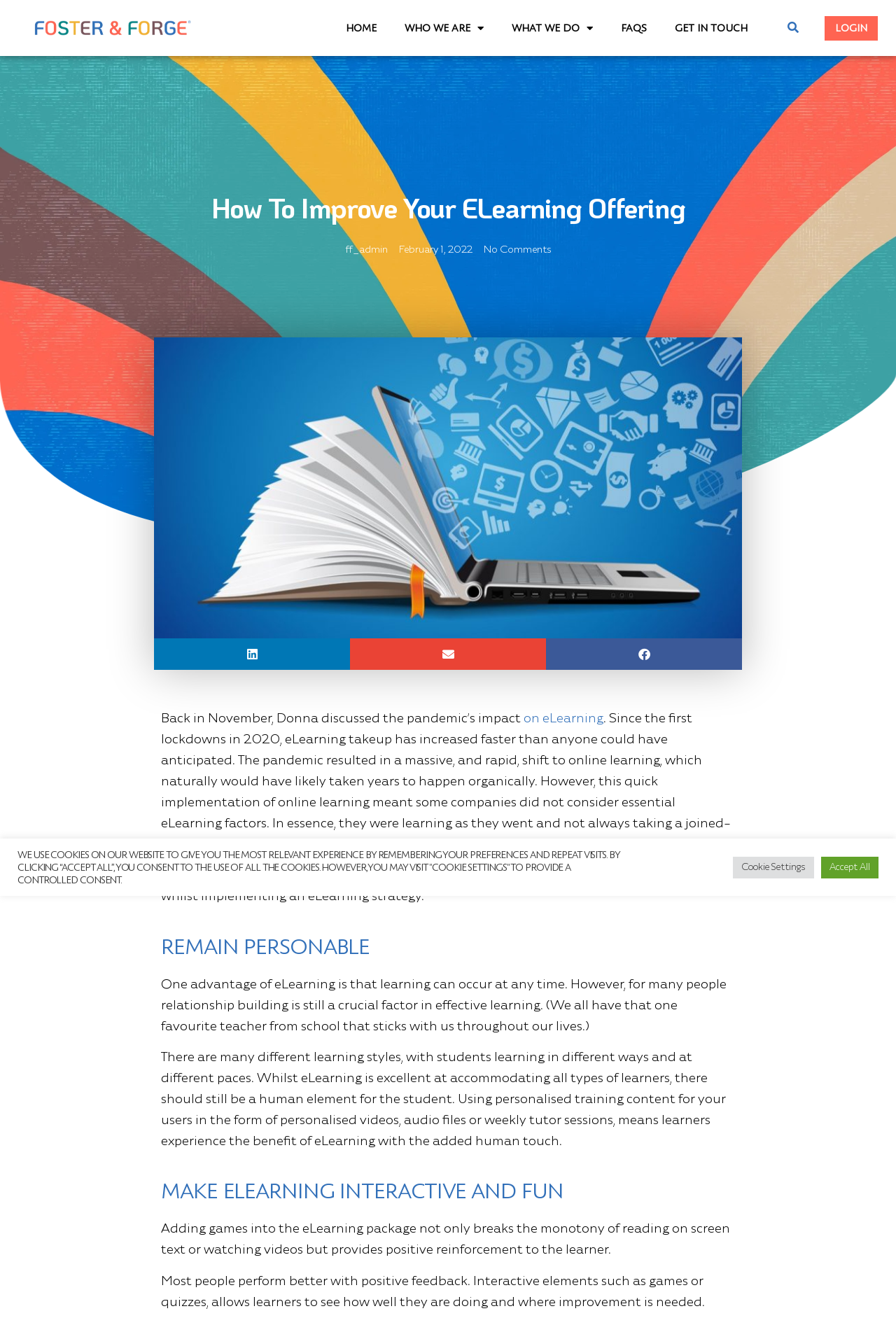Using the information in the image, could you please answer the following question in detail:
What is essential for effective learning?

The webpage mentions that relationship building is a crucial factor in effective learning, and that many people still value human interaction in the learning process.